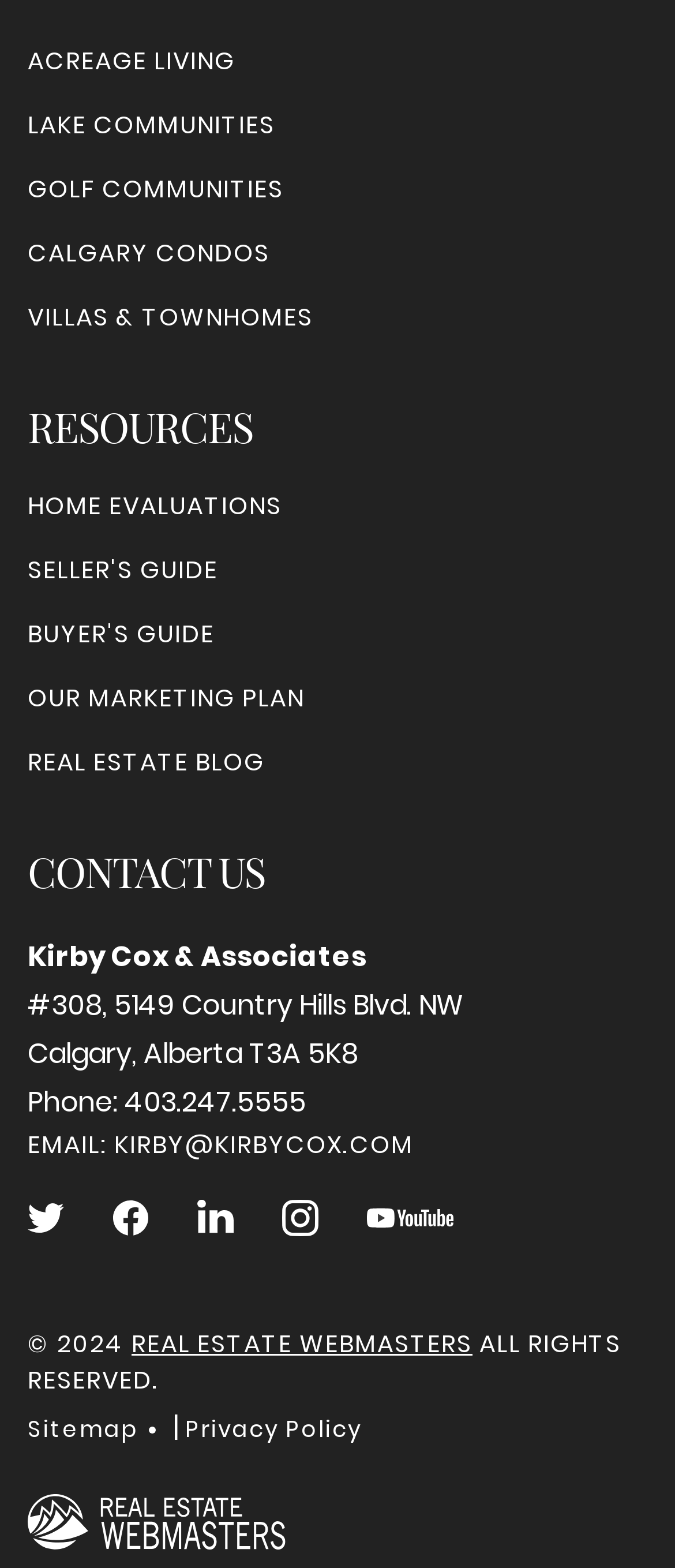Reply to the question with a single word or phrase:
How many social media platforms are linked on the webpage?

5